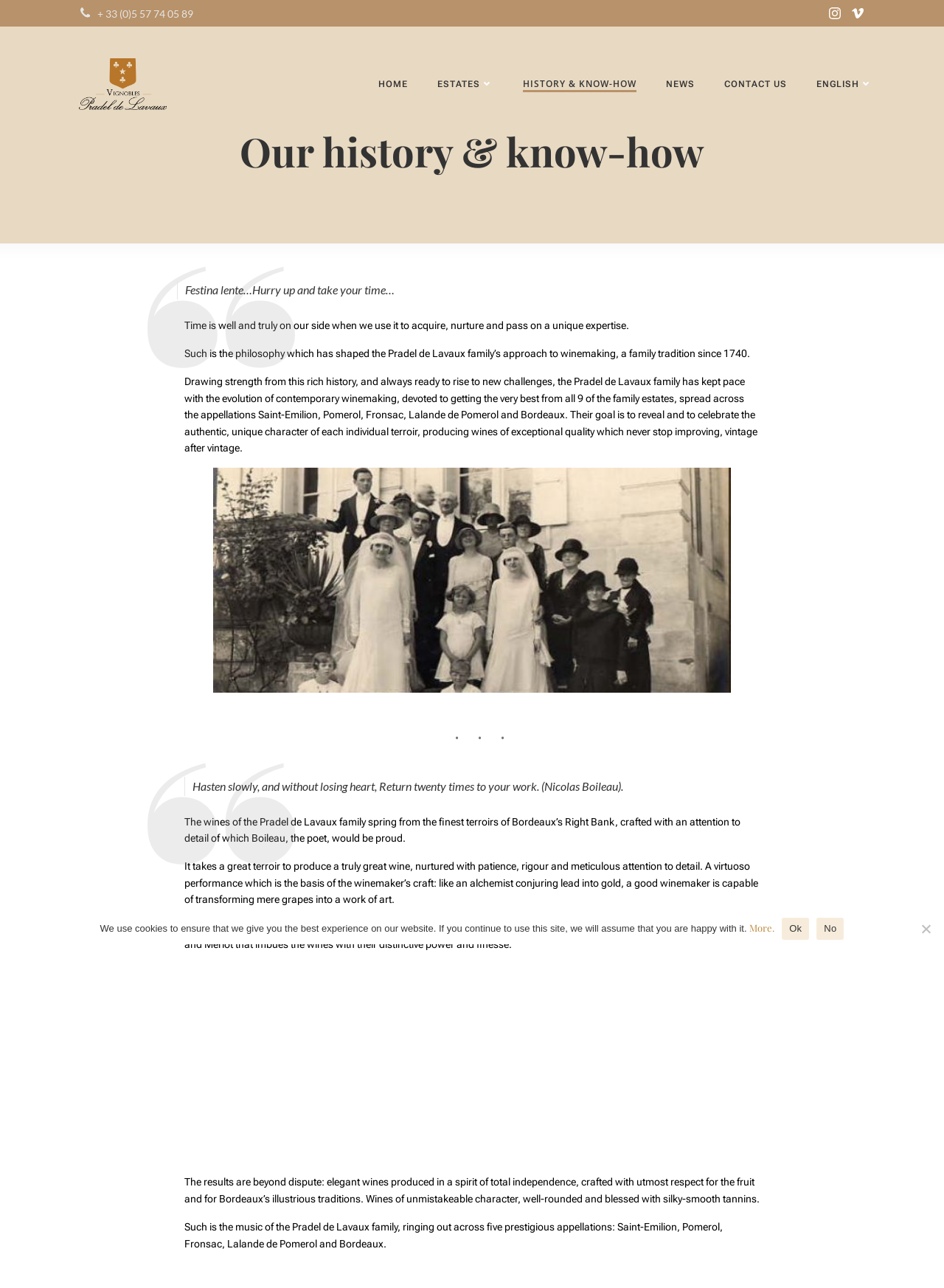Describe the entire webpage, focusing on both content and design.

This webpage is about the history and know-how of Pradel de Lavaux, a winemaking family since 1740. At the top left, there is a phone number link "+ 33 (0)5 57 74 05 89" accompanied by a small image. On the top right, there are three social media links, each with an image. Below these, there is a navigation menu with links to "HOME", "ESTATES", "HISTORY & KNOW-HOW", "NEWS", "CONTACT US", and "ENGLISH".

The main content of the page is divided into sections. The first section has a blockquote with a quote "Festina lente…Hurry up and take your time…" and a paragraph of text describing the family's philosophy towards winemaking. Below this, there is a large block of text that explains the family's approach to winemaking, their history, and their goal of producing high-quality wines.

To the right of this text, there is a large image that takes up most of the width of the page. Below the image, there is a horizontal separator line, followed by another blockquote with a quote from Nicolas Boileau. The next section of text describes the terroirs of Bordeaux's Right Bank and the winemaking process. This is followed by several paragraphs of text that explain the winemaker's craft, the blending of grape varieties, and the characteristics of the wines produced.

At the very bottom of the page, there is a cookie notice dialog with a message and links to "More", "Ok", "No", and a "No" button.